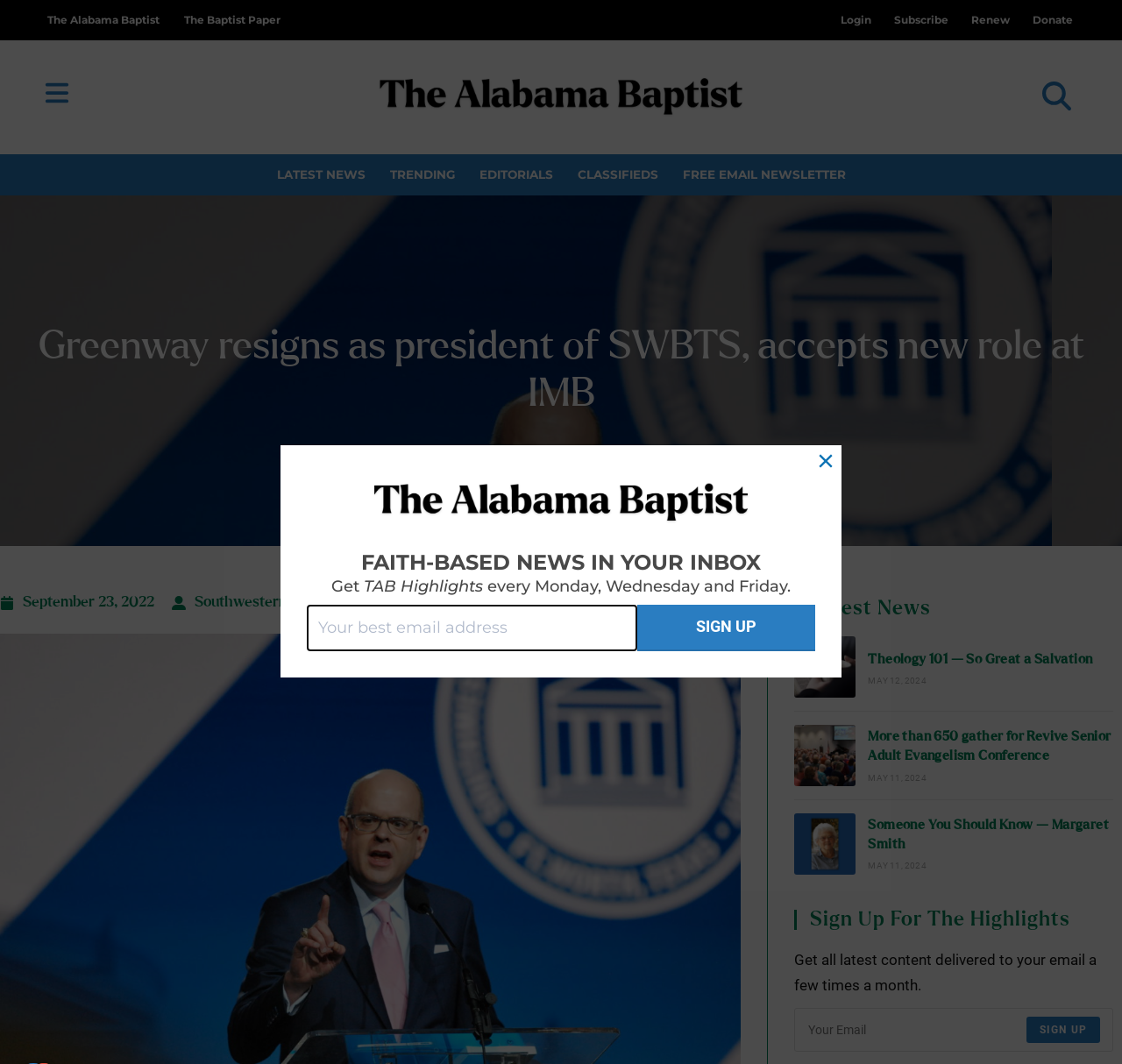Determine the bounding box coordinates of the UI element described by: "Free Email Newsletter".

[0.597, 0.145, 0.764, 0.183]